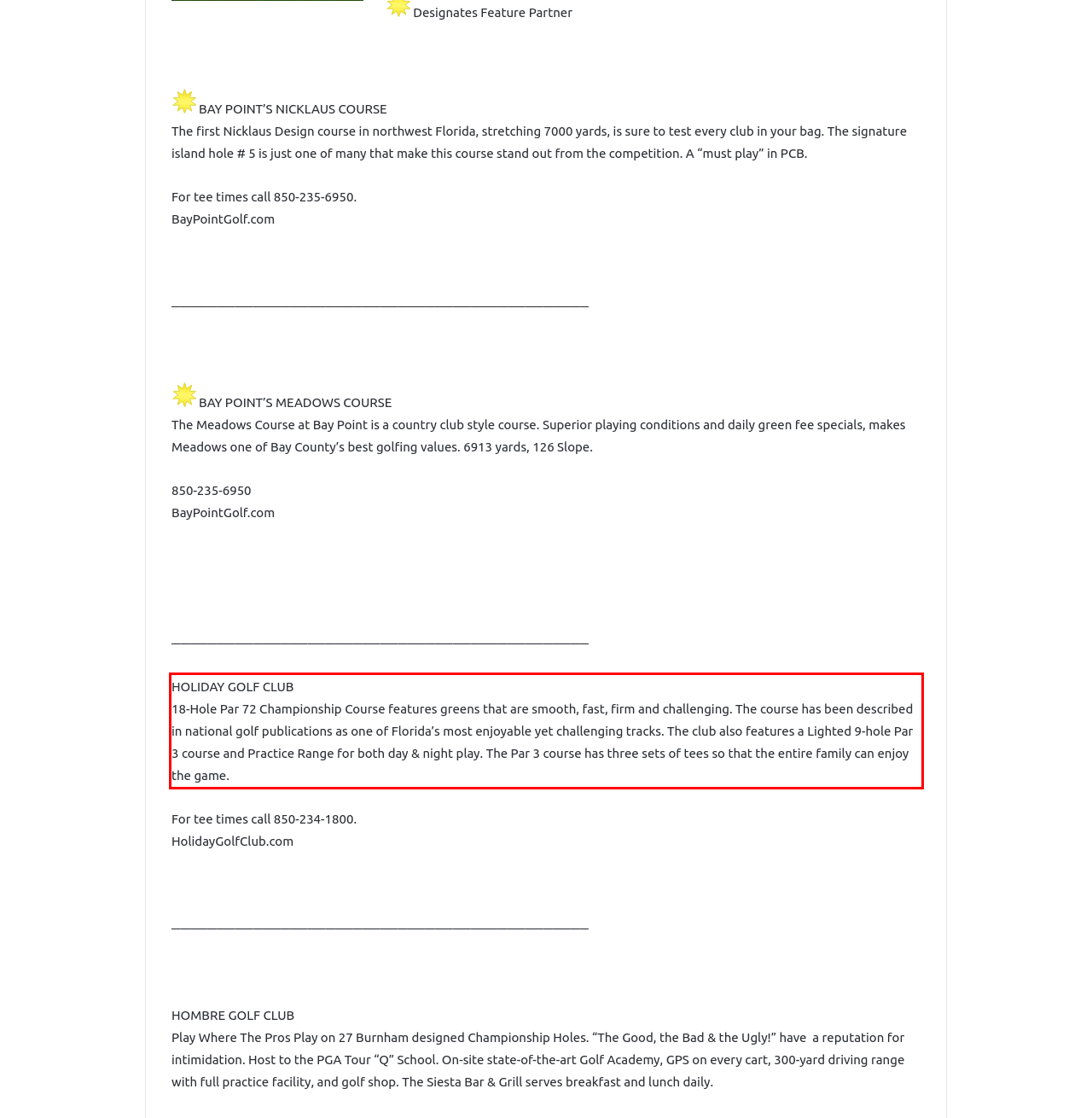Within the screenshot of a webpage, identify the red bounding box and perform OCR to capture the text content it contains.

HOLIDAY GOLF CLUB 18-Hole Par 72 Championship Course features greens that are smooth, fast, ﬁrm and challenging. The course has been described in national golf publications as one of Florida’s most enjoyable yet challenging tracks. The club also features a Lighted 9-hole Par 3 course and Practice Range for both day & night play. The Par 3 course has three sets of tees so that the entire family can enjoy the game.